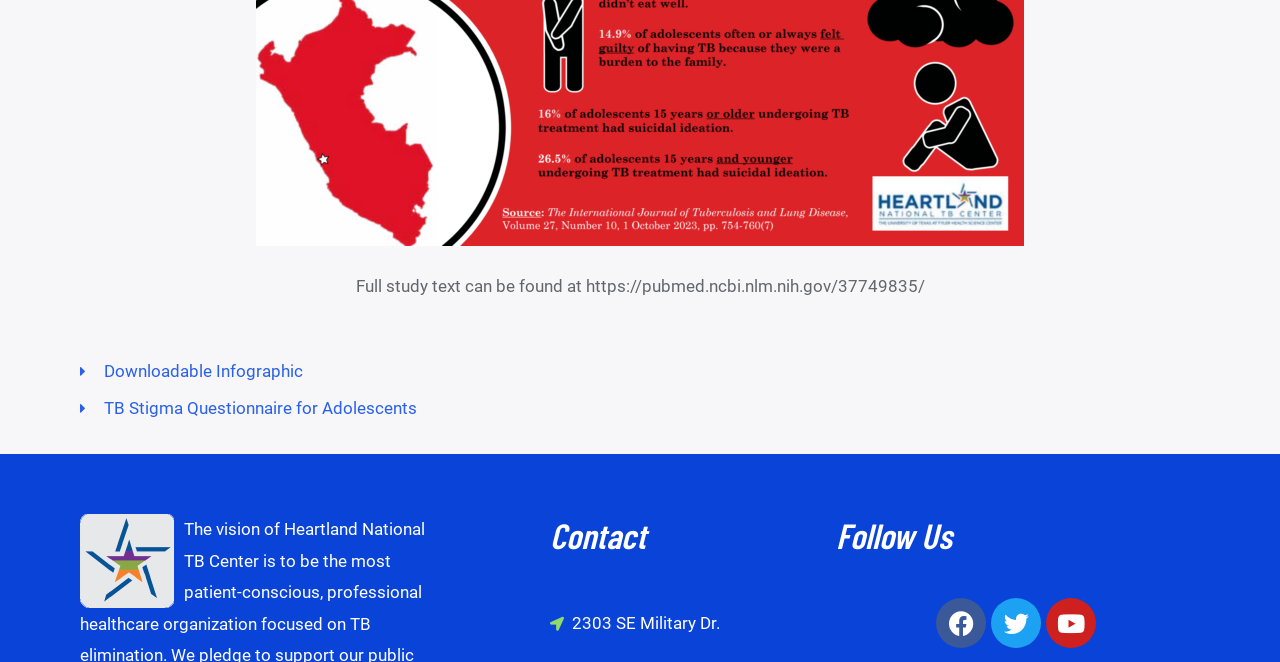What is the address of the contact?
Look at the image and answer the question using a single word or phrase.

2303 SE Military Dr.